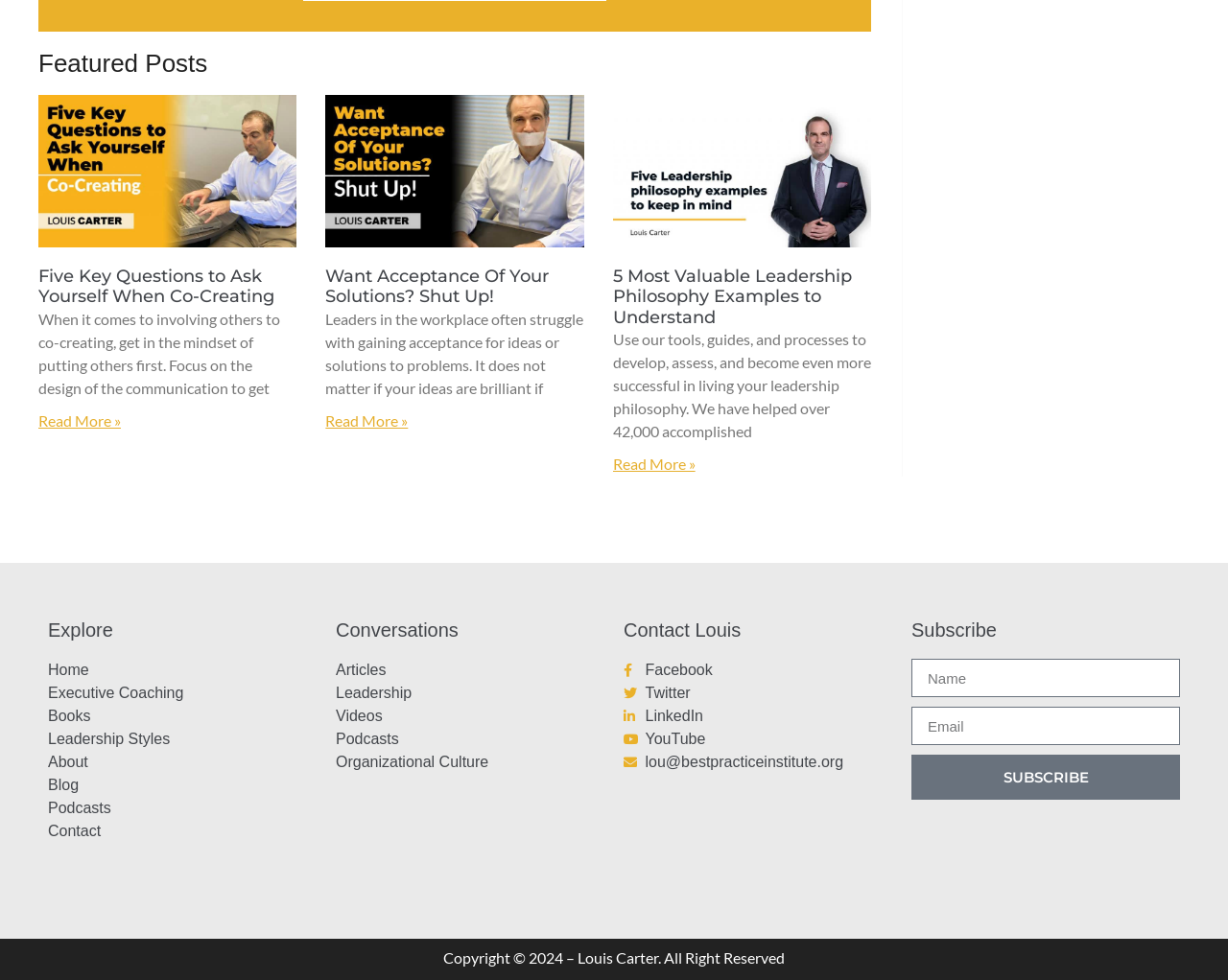Please determine the bounding box coordinates of the element to click on in order to accomplish the following task: "Click on the link Want Acceptance Of Your Solutions? Shut Up!". Ensure the coordinates are four float numbers ranging from 0 to 1, i.e., [left, top, right, bottom].

[0.265, 0.096, 0.476, 0.252]